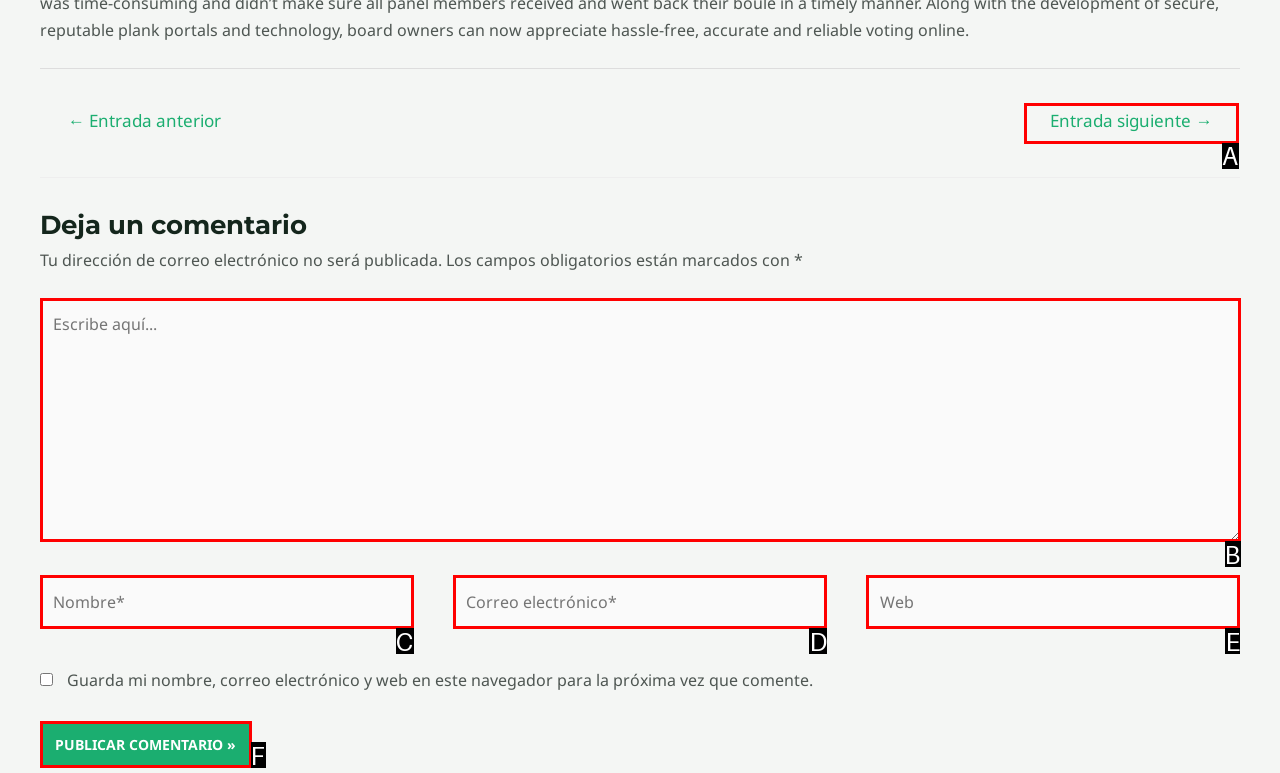Please provide the letter of the UI element that best fits the following description: name="submit" value="Publicar comentario »"
Respond with the letter from the given choices only.

F